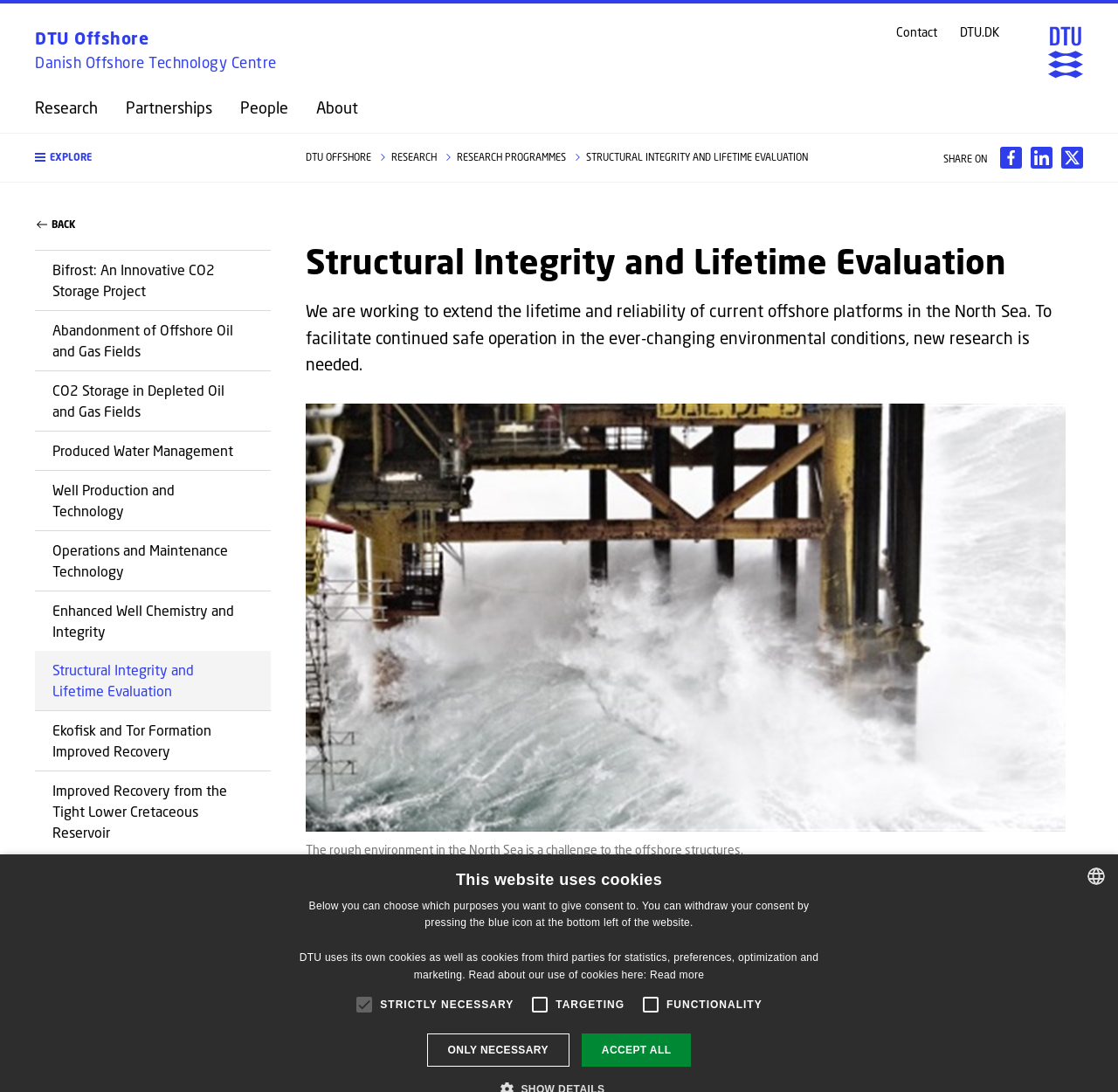What is the name of the project mentioned in the webpage?
Based on the image, provide a one-word or brief-phrase response.

Bifrost